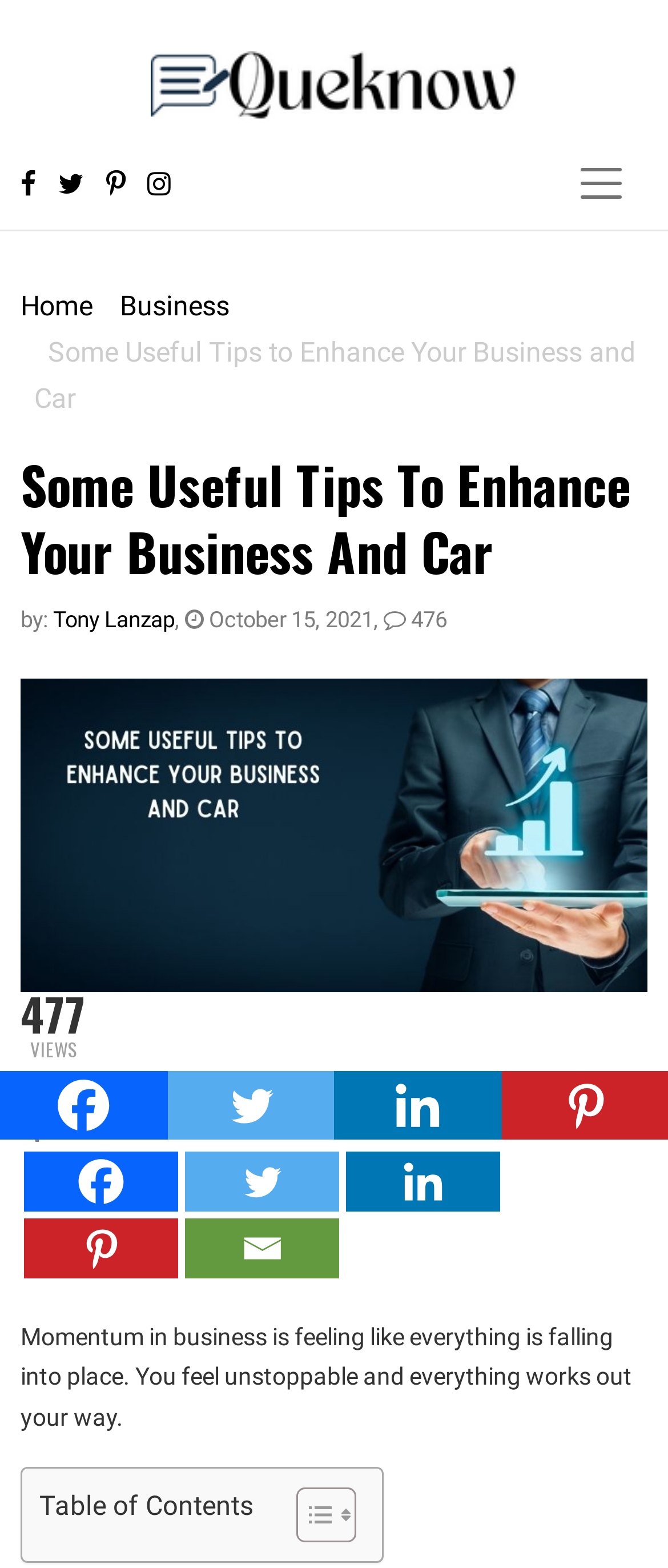Answer the question with a single word or phrase: 
What is the date of the article?

October 15, 2021